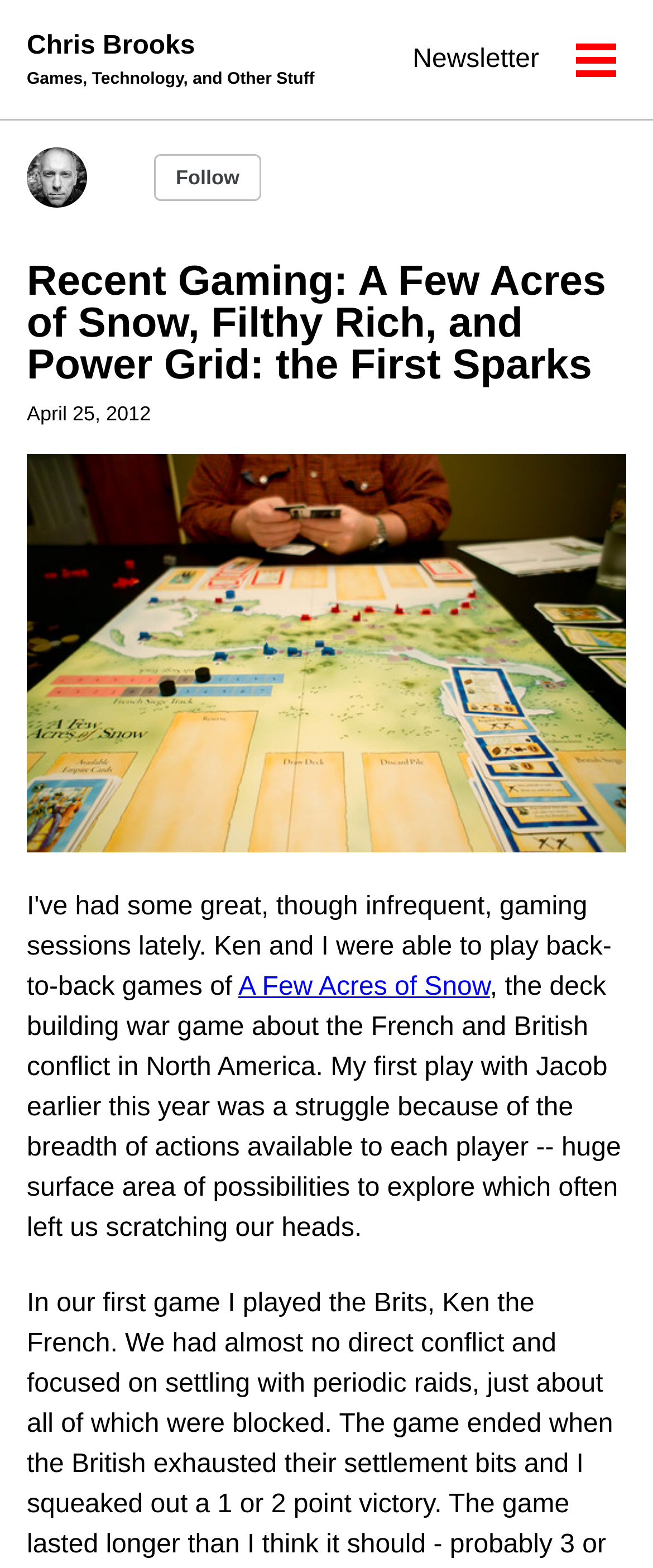Give a detailed account of the webpage.

The webpage appears to be a blog post about the author's recent gaming experiences. At the top, there are three "Skip to" links, followed by a link to the website's title, "Chris Brooks Games, Technology, and Other Stuff". On the right side, there is a link to a newsletter and a button to toggle the menu.

Below the title, there is a header section that contains the title of the blog post, "Recent Gaming: A Few Acres of Snow, Filthy Rich, and Power Grid: the First Sparks", along with the date "April 25, 2012". 

The main content of the blog post is divided into sections. The first section is about a game called "A Few Acres of Snow", which is a deck-building war game about the French and British conflict in North America. There is an image related to the game, and a link to a specific gaming session with Ken. The text describes the author's experience playing the game, mentioning that it was a struggle due to the many possibilities available to each player.

There are two more links on the page, one to "A Few Acres of Snow with Ken" and another to "A Few Acres of Snow", which may lead to more information about the game or related content.